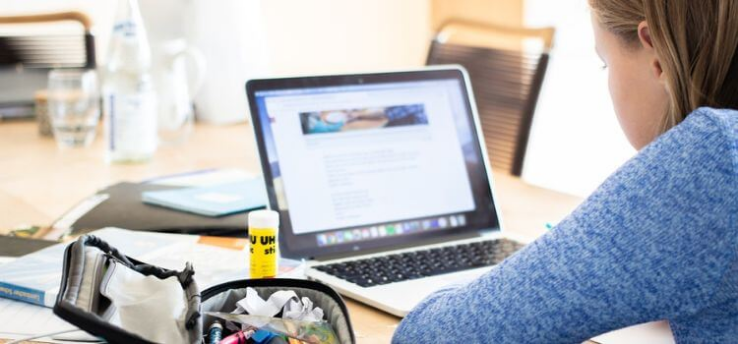Give a comprehensive caption that covers the entire image content.

In this image depicting a homeschooling environment, a student is focused intently on a laptop, which displays academic content, likely aiding in their learning experience. The setting features a well-organized workspace on a wooden table, with a variety of study materials and tools visible. Prominently, a black pencil case filled with colorful markers and assorted stationery is opened nearby, highlighting the nature of home-based learning. A bottle of water and a glass are also present, emphasizing the importance of hydration during study sessions. Soft, natural light filters into the room, creating a welcoming atmosphere conducive to learning. This depiction aligns with the theme of finding the best laptops for homeschooling, as mentioned in the related content, illustrating an ideal study space to enhance educational engagement.